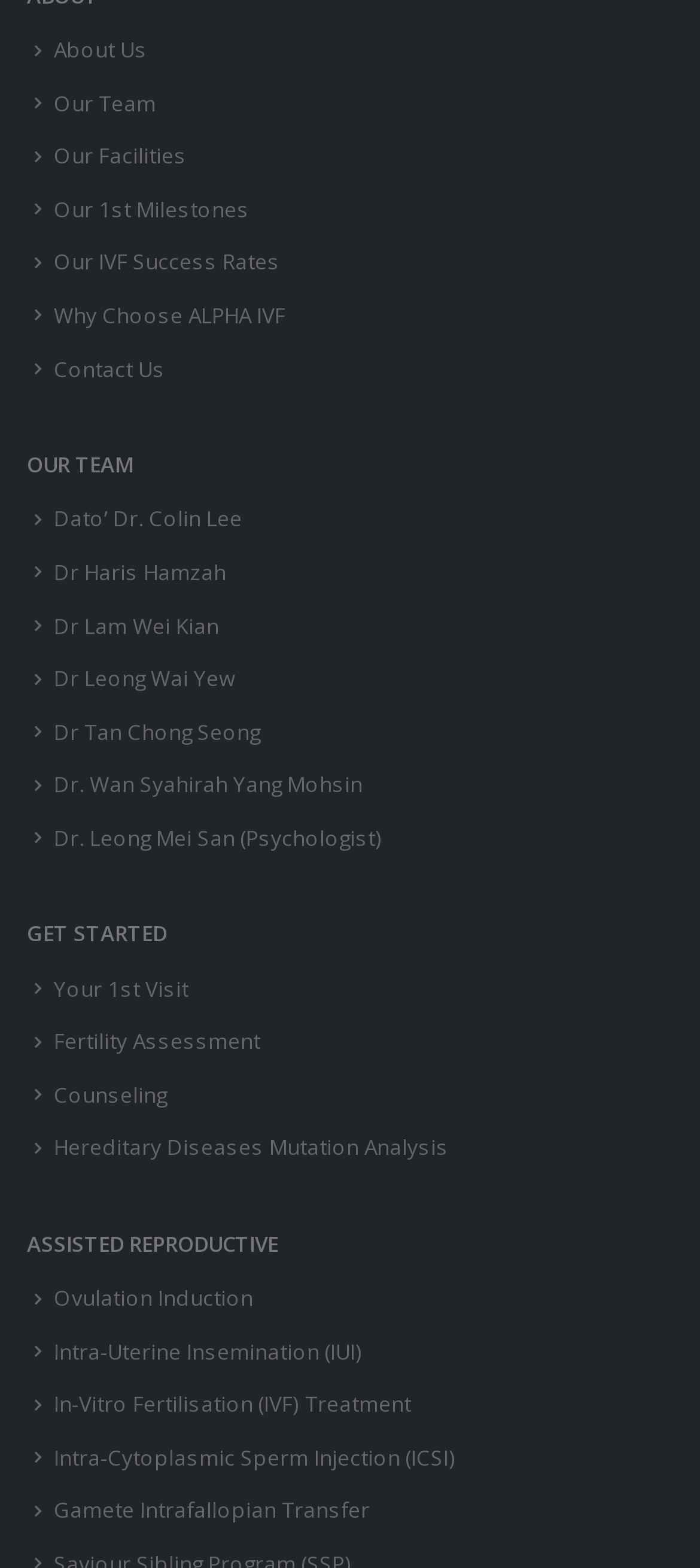Who is the first doctor listed in the 'OUR TEAM' section?
From the image, respond using a single word or phrase.

Dato’ Dr. Colin Lee